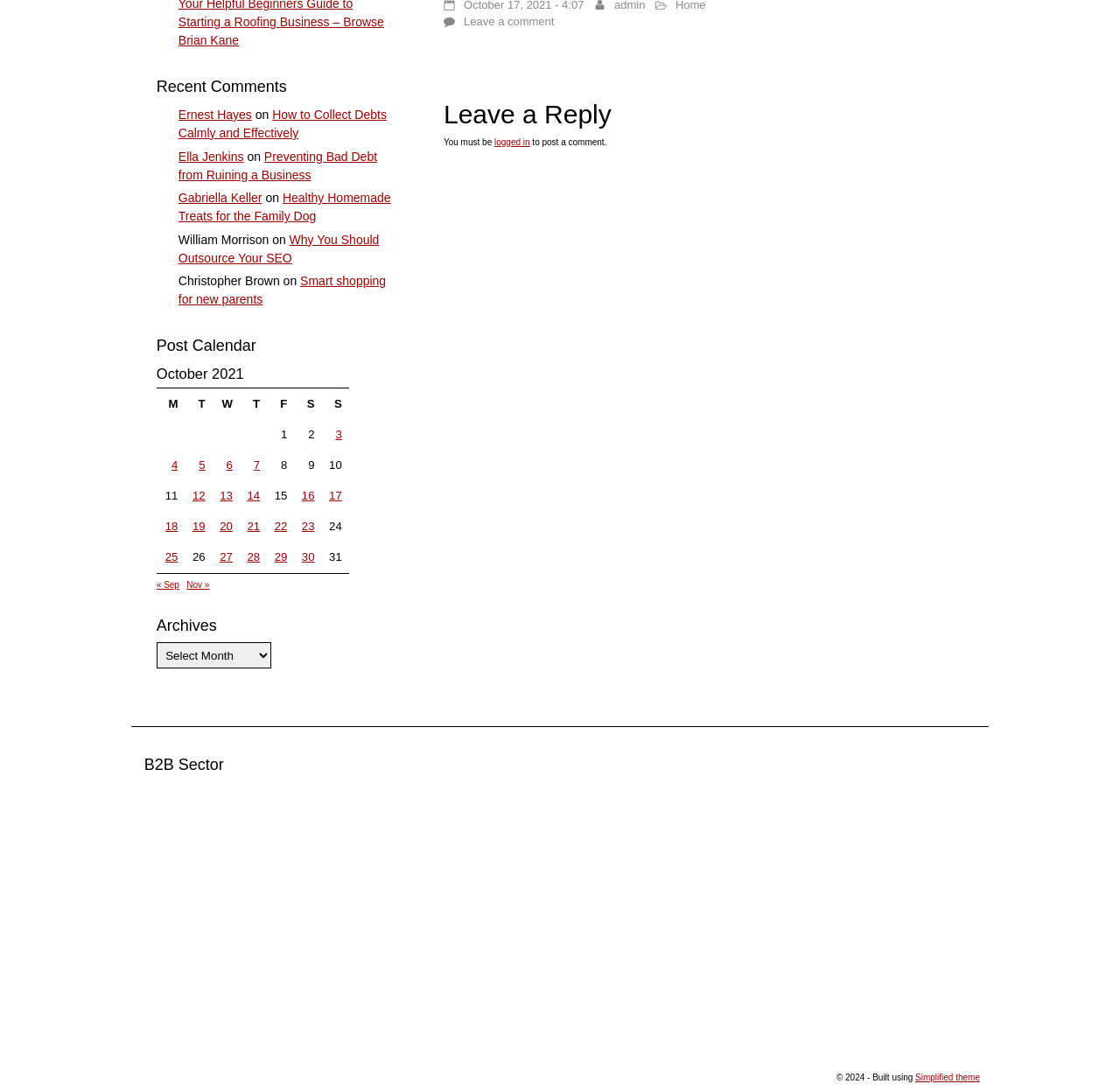Determine the bounding box of the UI element mentioned here: "Support Team". The coordinates must be in the format [left, top, right, bottom] with values ranging from 0 to 1.

None